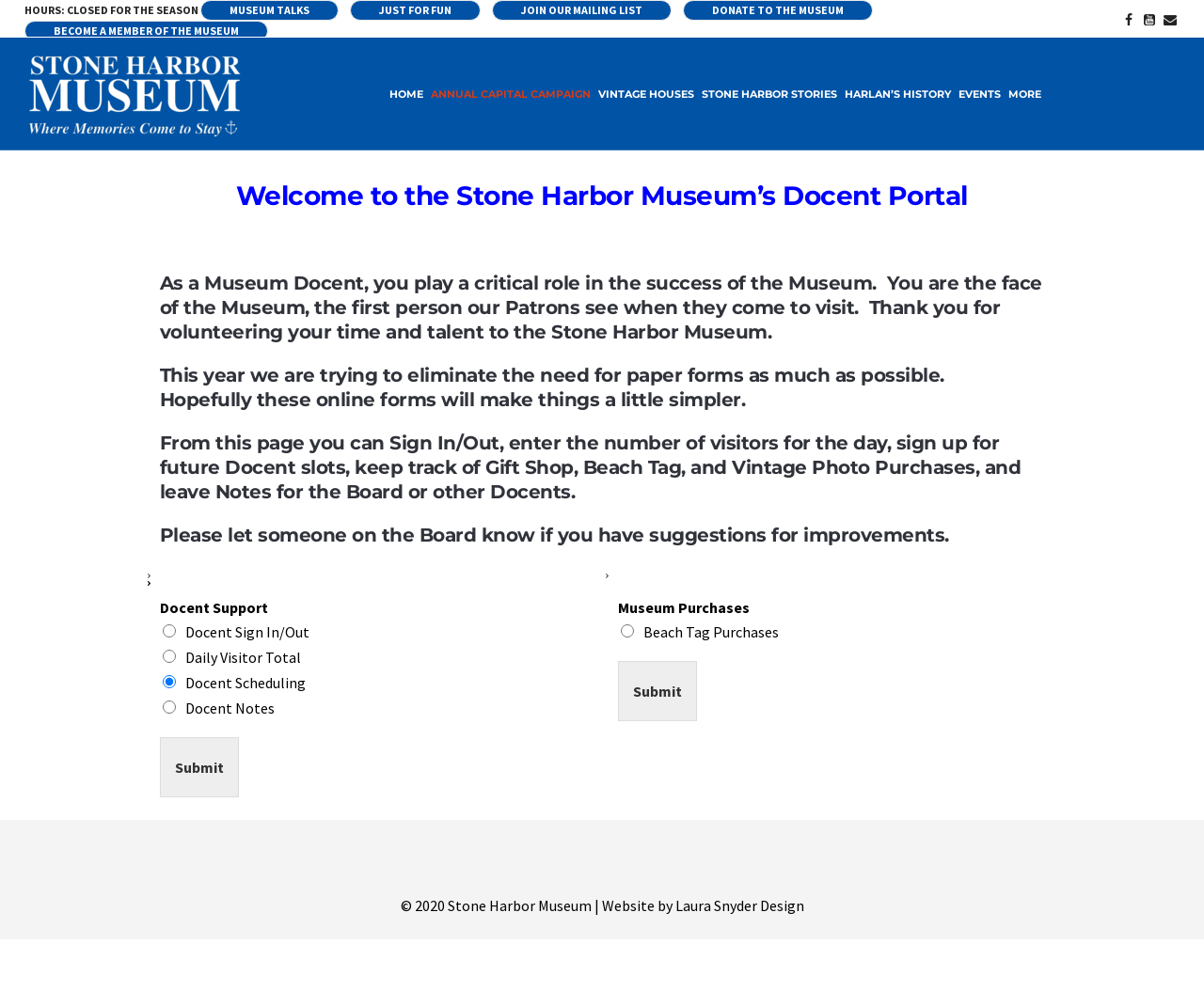Can you provide the bounding box coordinates for the element that should be clicked to implement the instruction: "Click the 'JOIN OUR MAILING LIST' link"?

[0.408, 0.0, 0.557, 0.021]